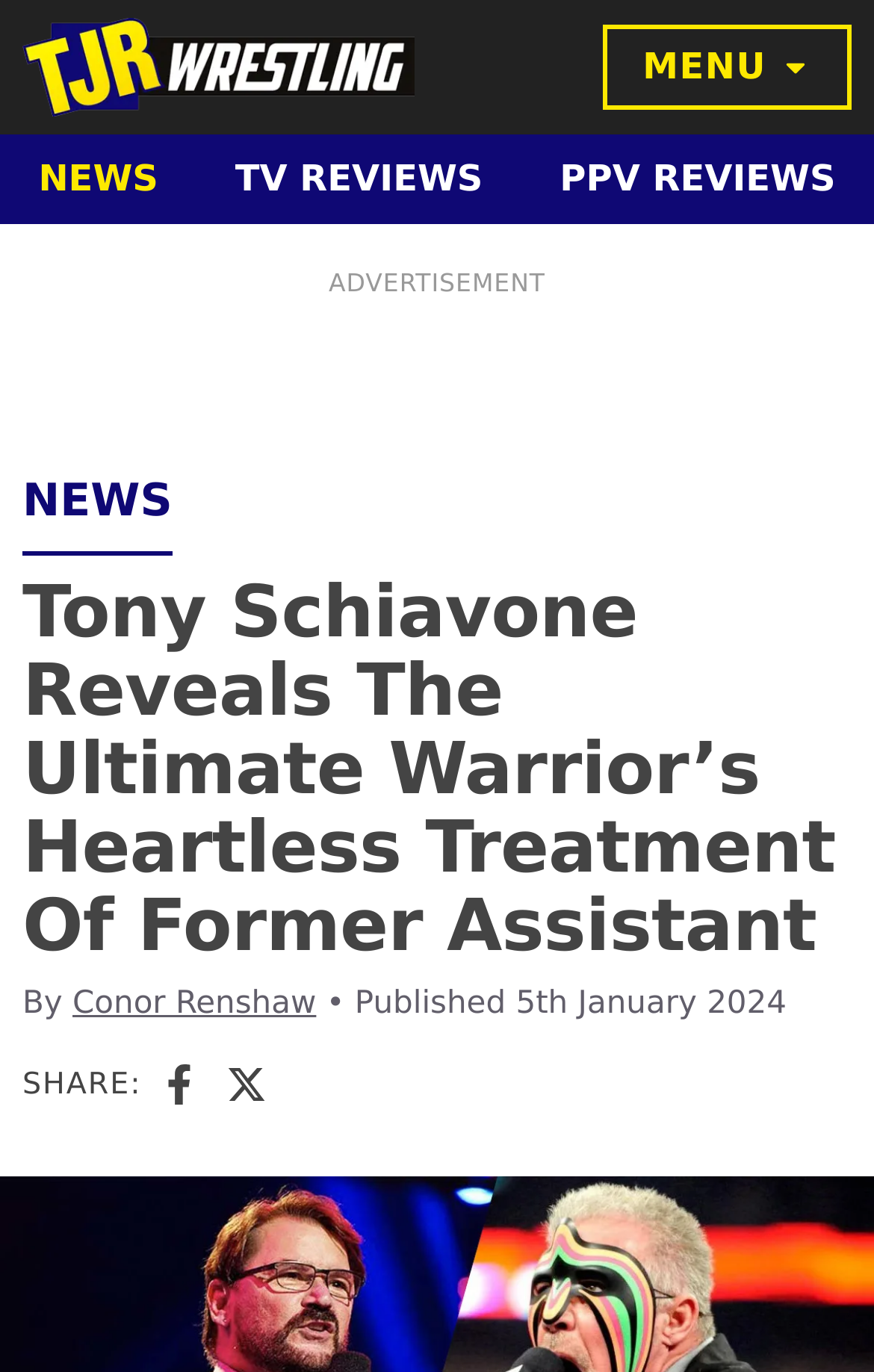Determine the bounding box coordinates of the clickable region to follow the instruction: "Share on Facebook".

[0.183, 0.773, 0.229, 0.804]